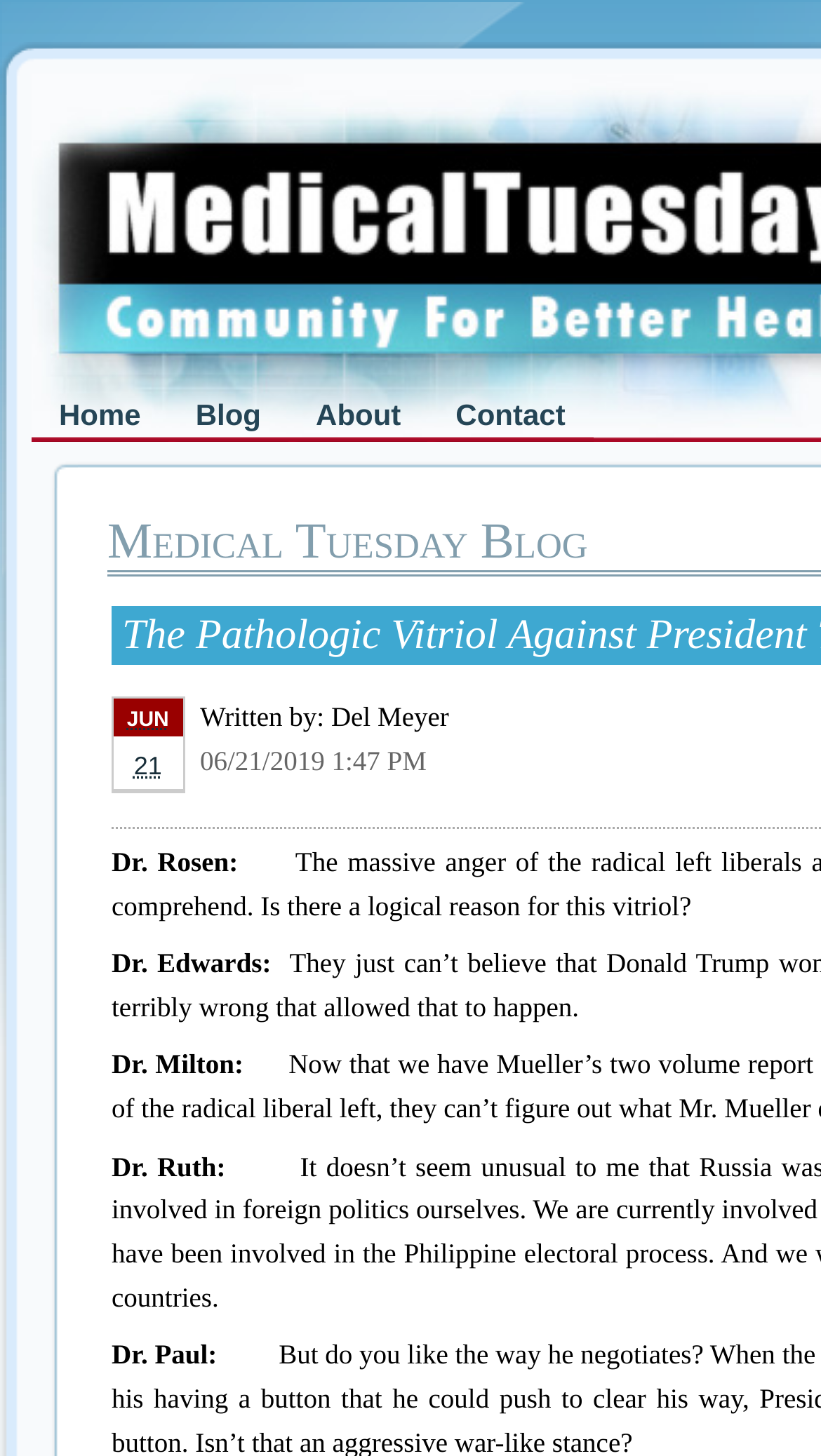Explain the webpage in detail, including its primary components.

The webpage appears to be a blog or community forum focused on healthcare, with a title "MedicalTuesday.Net | The Pathologic Vitriol against President Trump". At the top, there is a navigation menu with four links: "Home", "Blog", "About", and "Contact", positioned horizontally from left to right.

Below the navigation menu, there is a section with five lines of text, each containing a date and time, followed by a colon and a name, such as "Dr. Rosen:", "Dr. Edwards:", "Dr. Milton:", "Dr. Ruth:", and "Dr. Paul:". These lines are stacked vertically, with the earliest date at the top and the latest at the bottom.

There are no images on the page. The overall content is text-based, with a focus on healthcare-related topics and discussions.